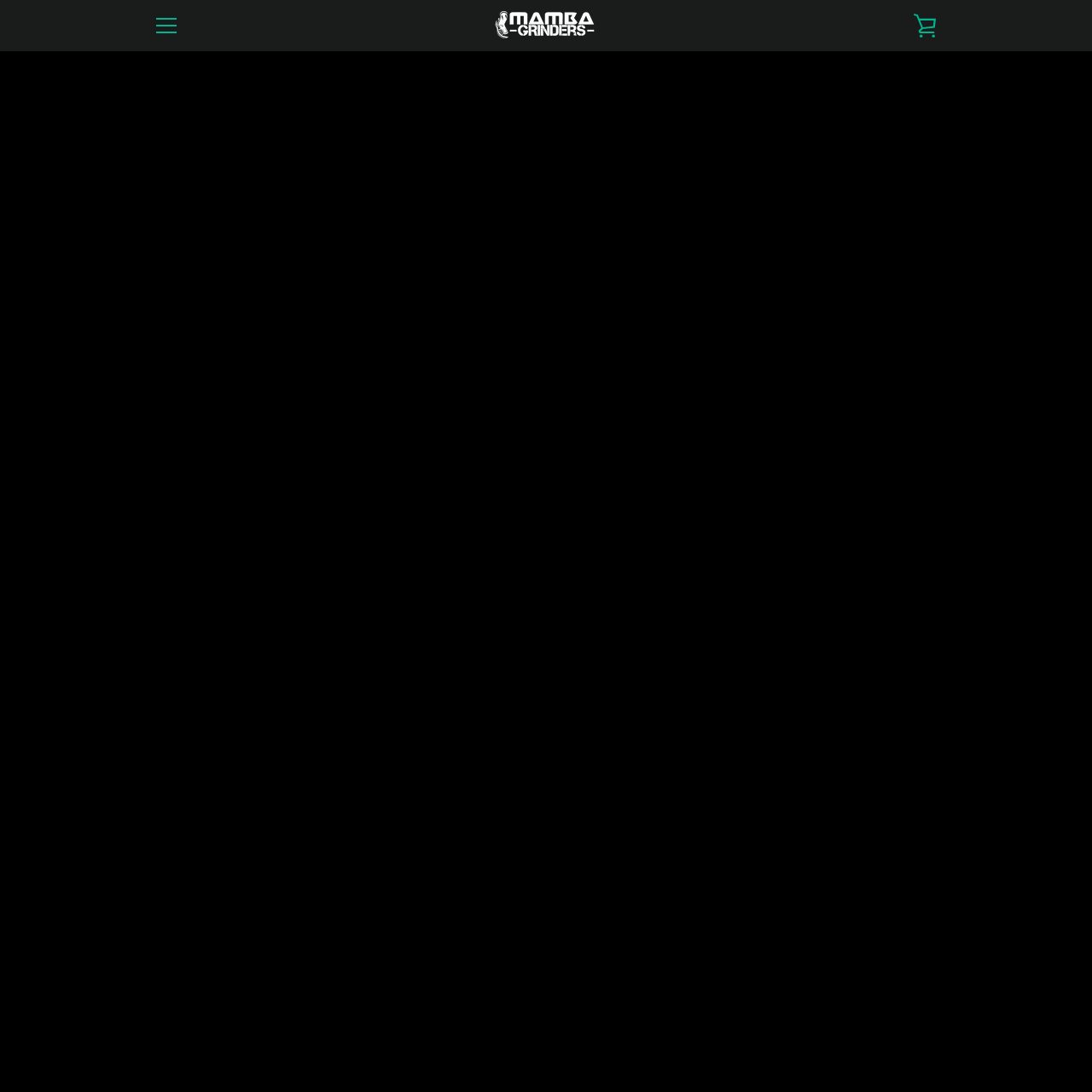What is the logo of the website?
Answer with a single word or phrase by referring to the visual content.

Mamba Grinders